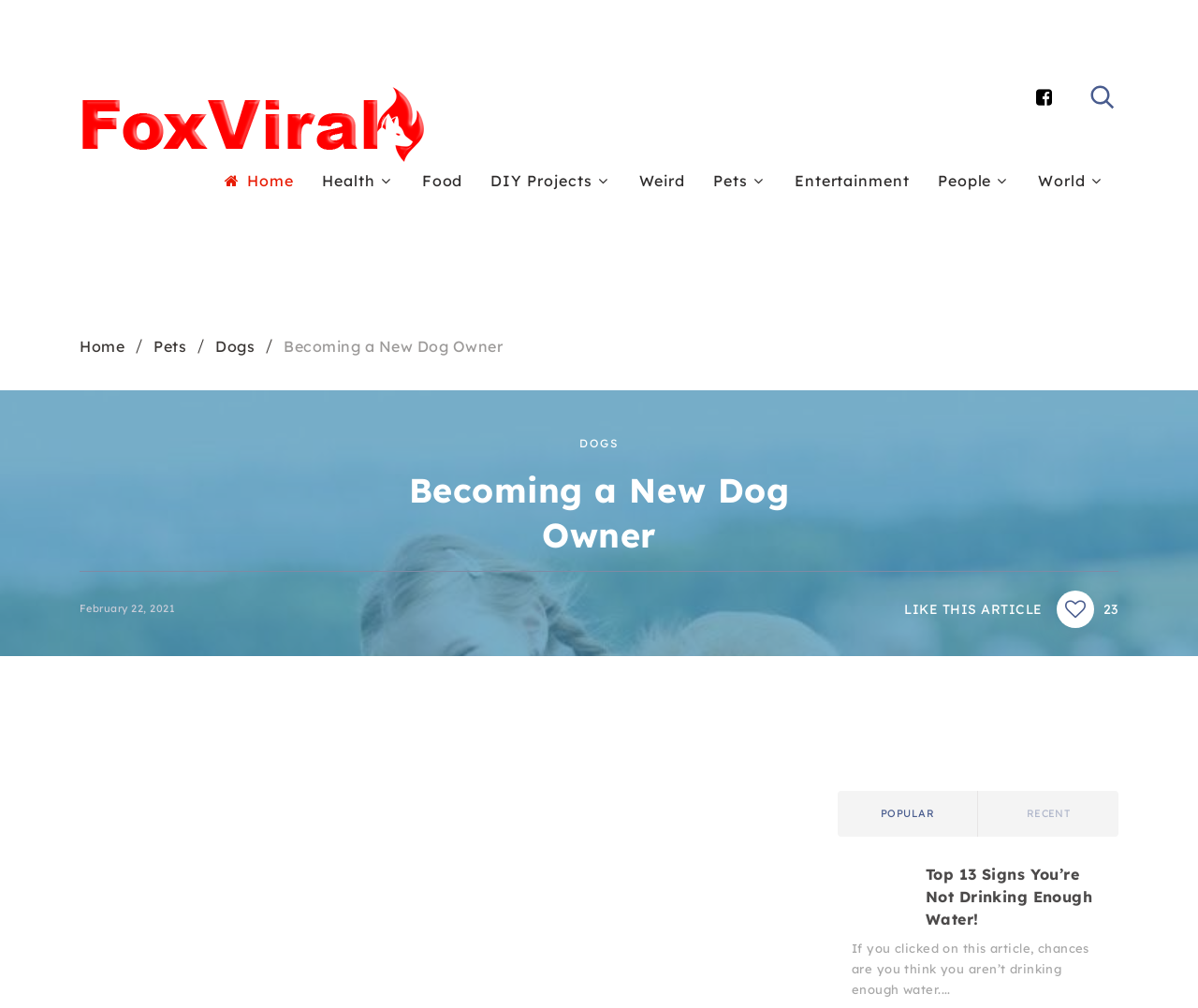Please identify the bounding box coordinates of the region to click in order to complete the given instruction: "View popular articles". The coordinates should be four float numbers between 0 and 1, i.e., [left, top, right, bottom].

[0.699, 0.785, 0.816, 0.83]